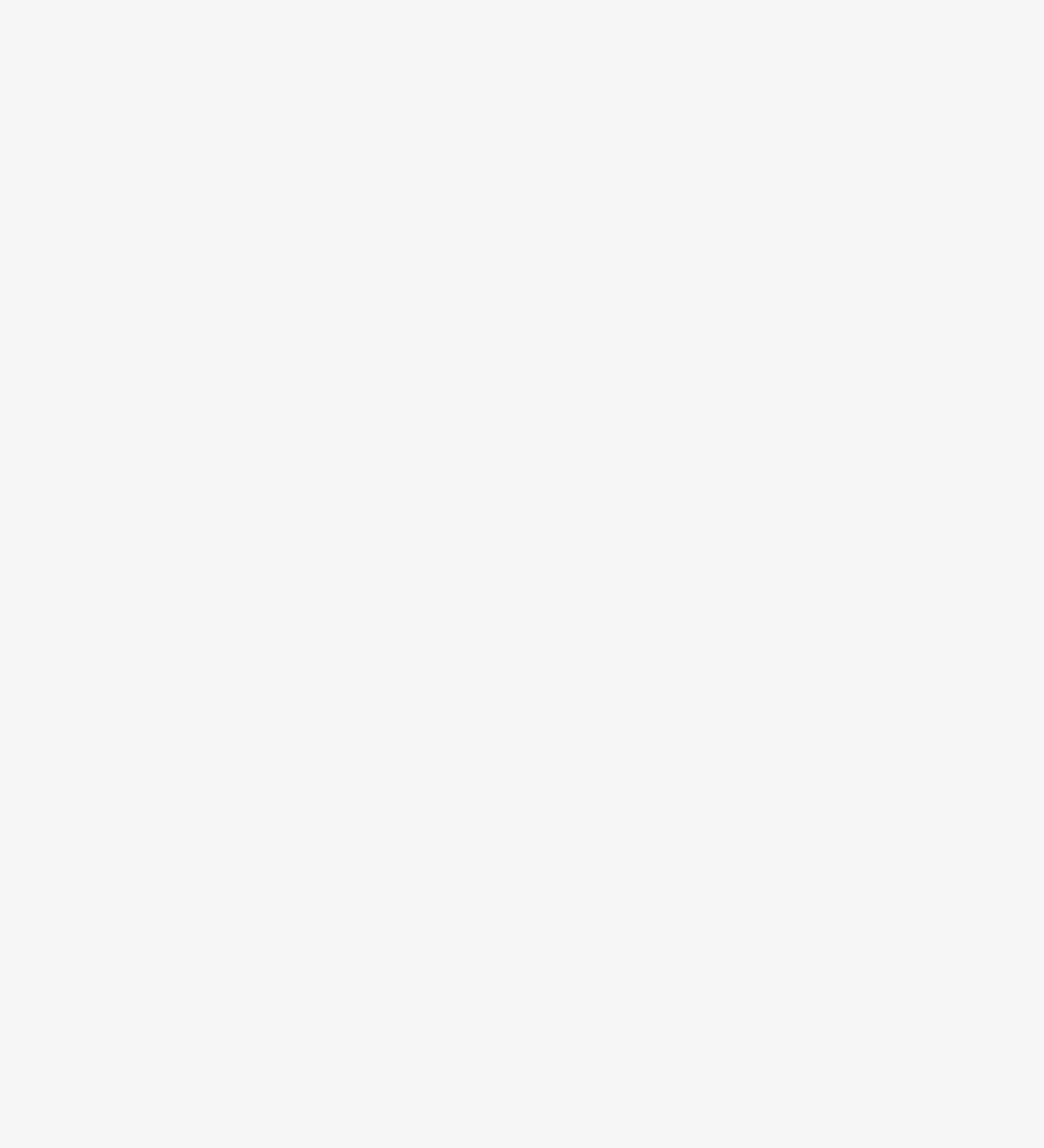What is the ingredient mentioned after 'cumin seeds'?
From the image, respond with a single word or phrase.

red chillies